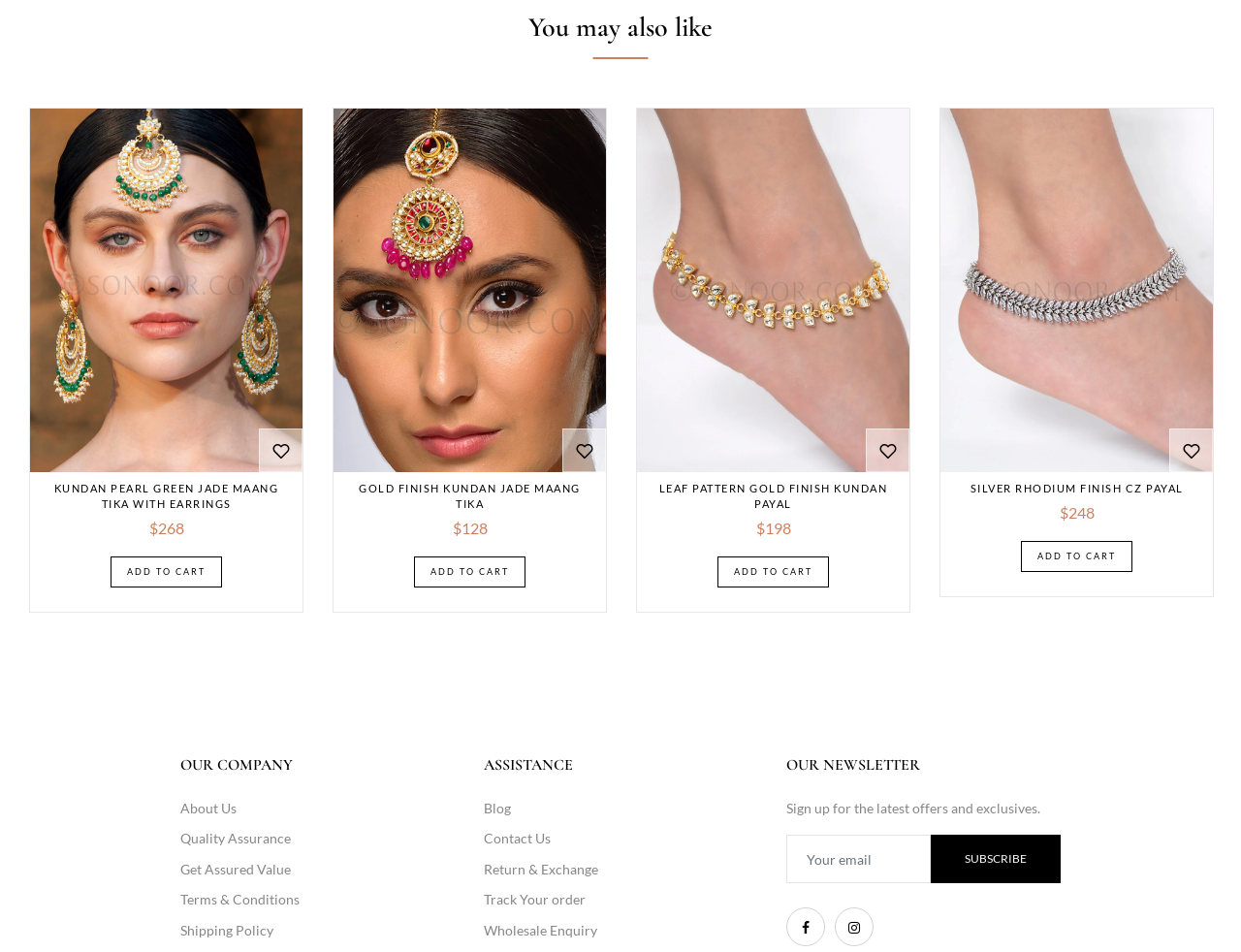Provide the bounding box coordinates of the area you need to click to execute the following instruction: "Learn about the company".

[0.146, 0.84, 0.191, 0.857]